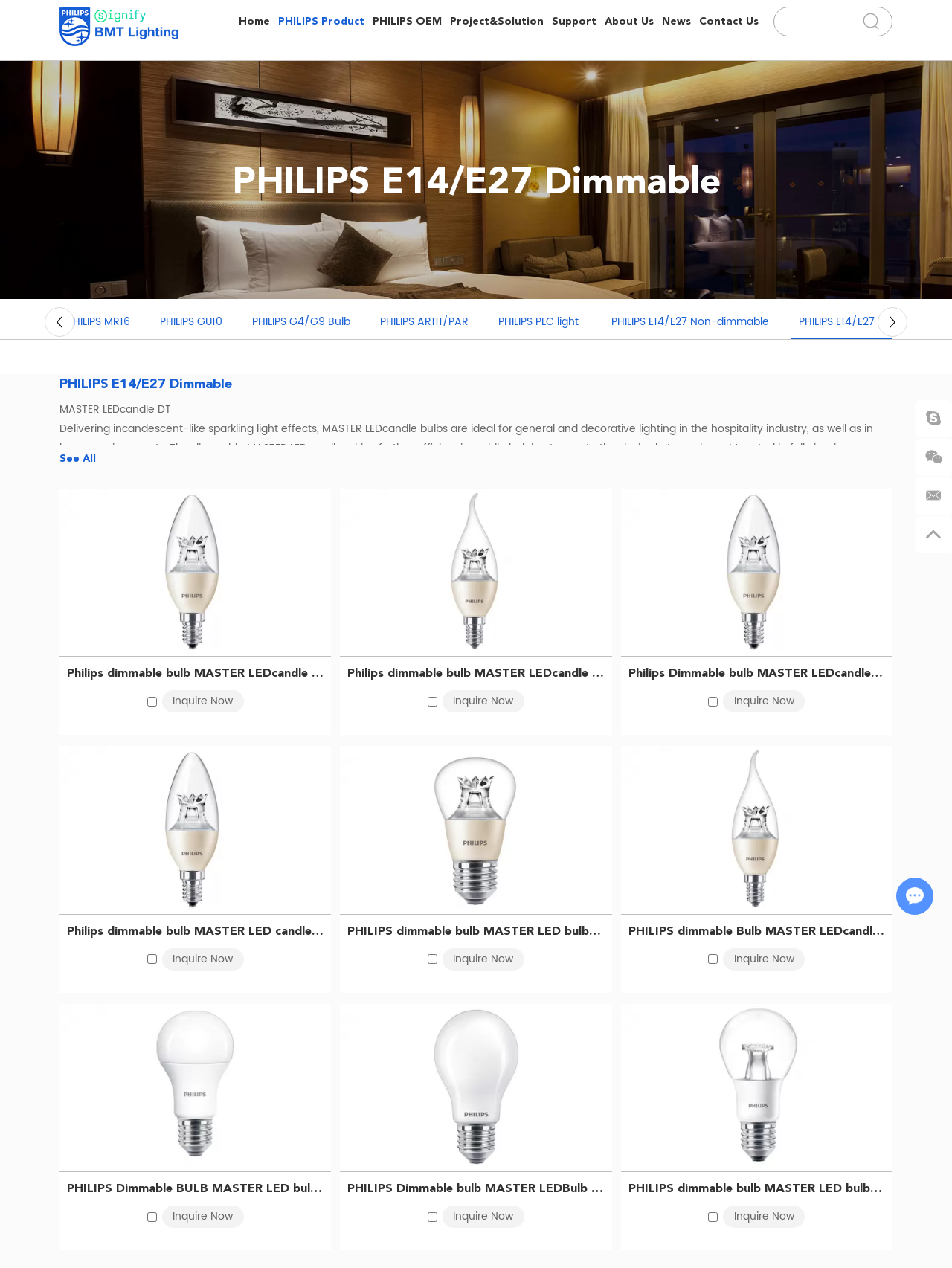What is the brand of the products listed on this webpage?
Based on the visual information, provide a detailed and comprehensive answer.

The brand of the products listed on this webpage is Philips, as indicated by the logo and product names.